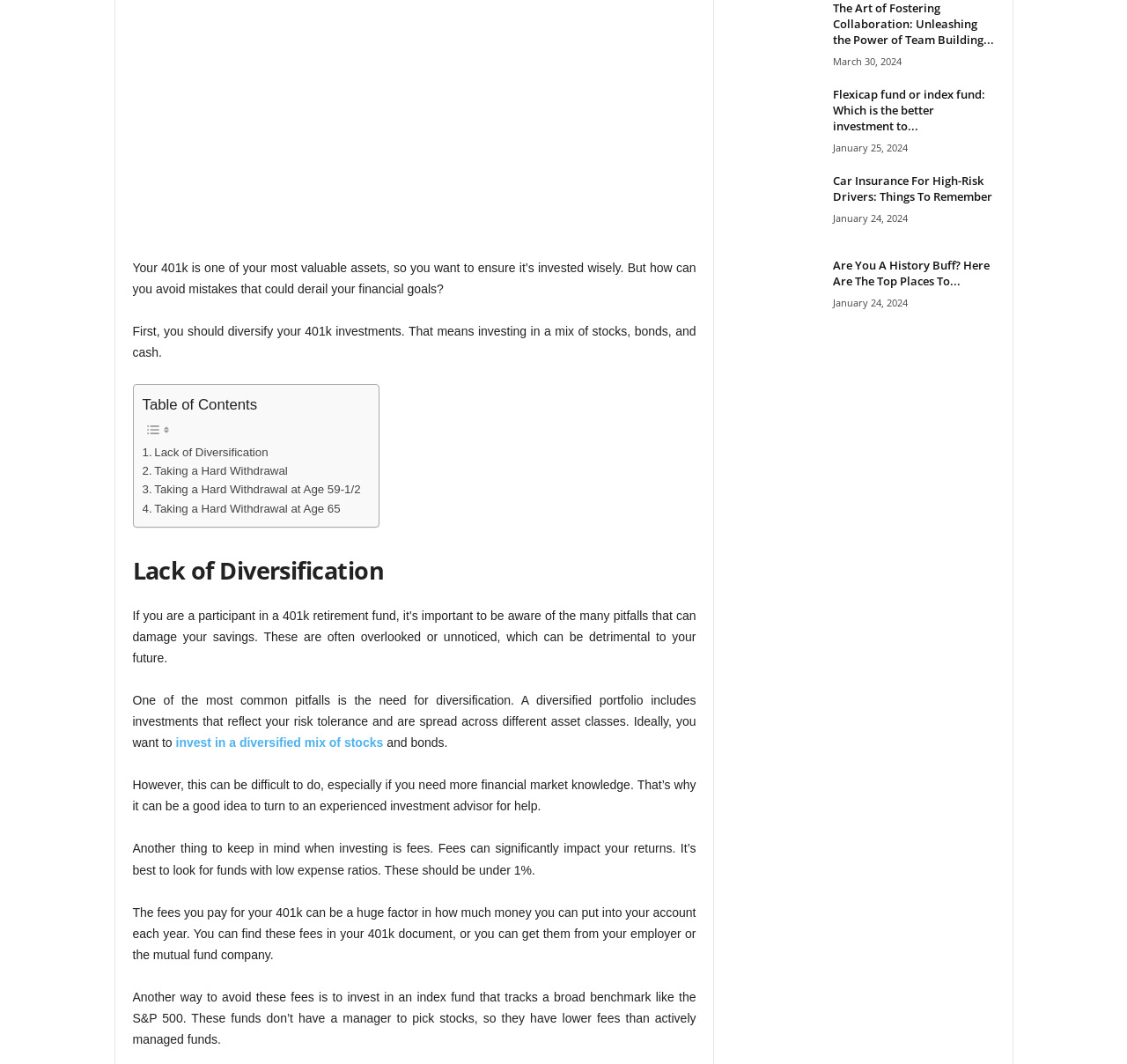Provide the bounding box coordinates of the HTML element described as: "alt="Avoiding Pitfalls" title="Avoiding Pitfalls"". The bounding box coordinates should be four float numbers between 0 and 1, i.e., [left, top, right, bottom].

[0.118, 0.453, 0.618, 0.806]